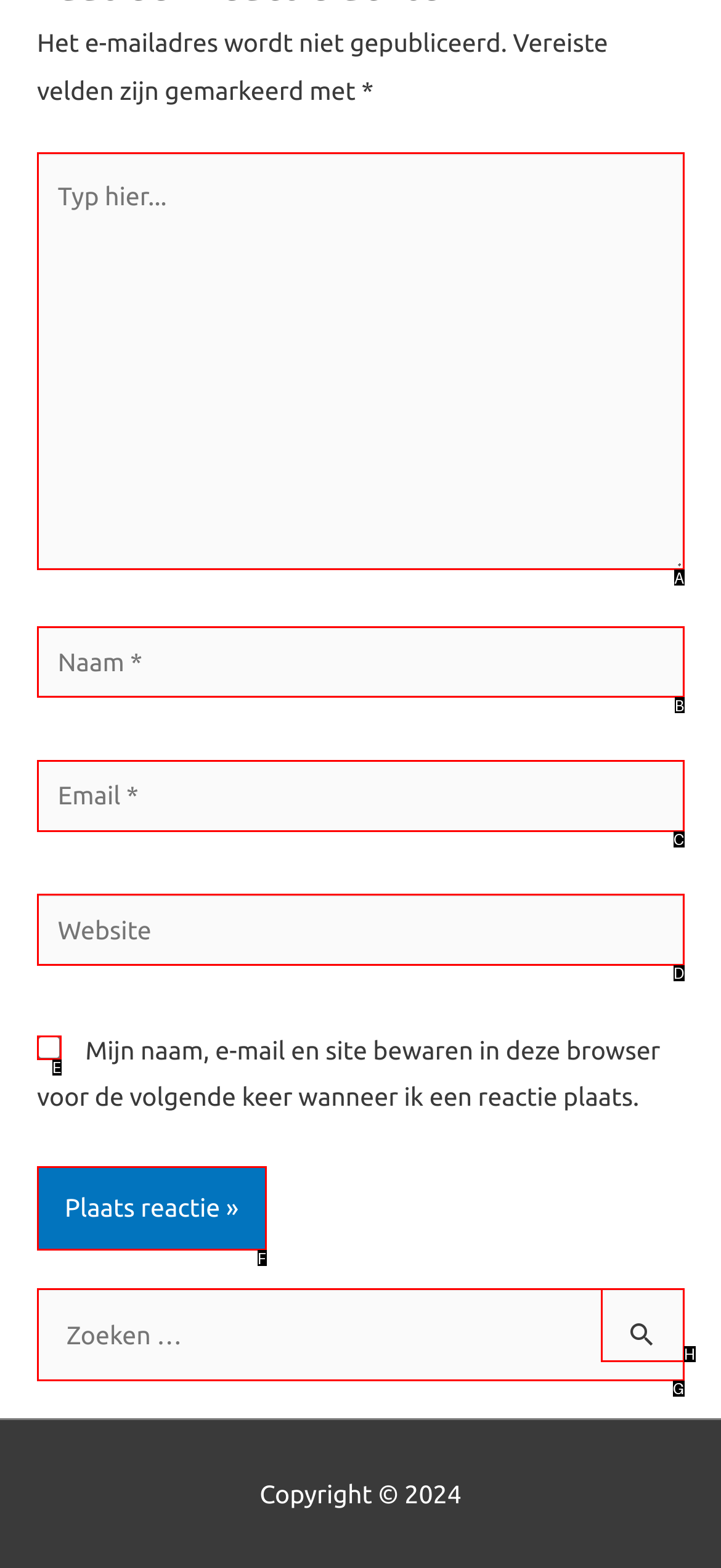Which HTML element matches the description: parent_node: Website name="url" placeholder="Website" the best? Answer directly with the letter of the chosen option.

D